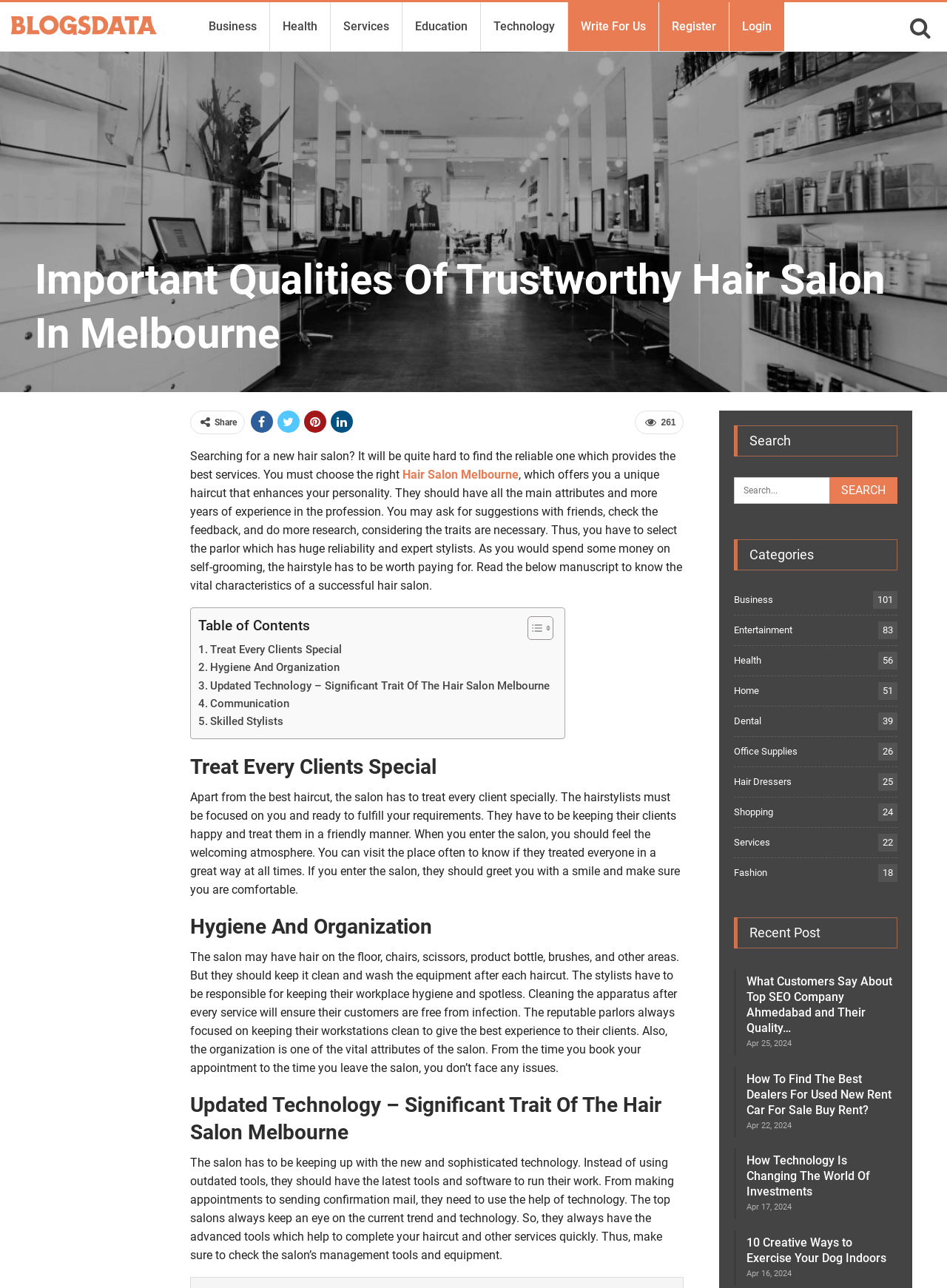Identify the bounding box of the HTML element described as: "Fashion18".

[0.775, 0.673, 0.811, 0.682]